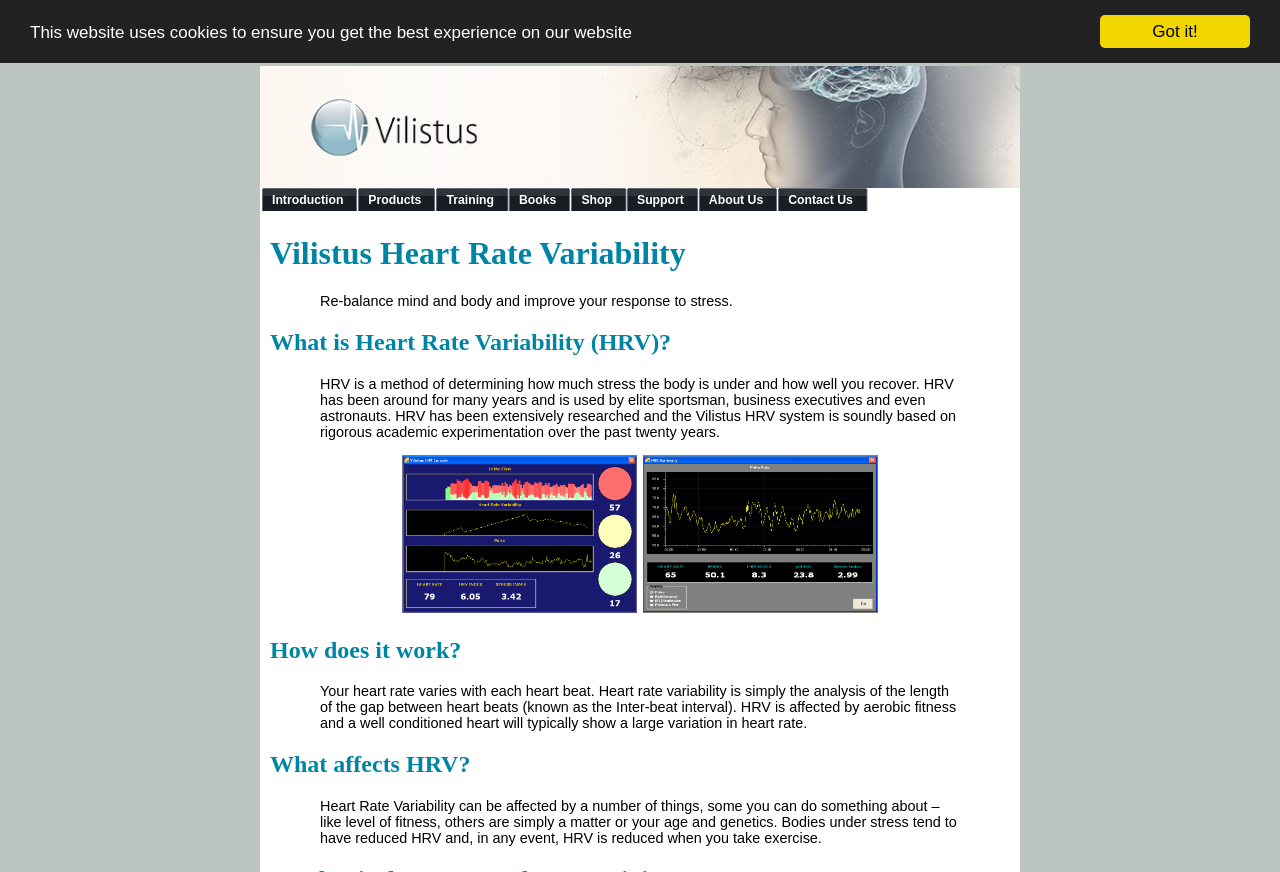What affects HRV?
Please use the image to provide an in-depth answer to the question.

The webpage explains that HRV can be affected by various factors, including an individual's level of fitness, age, and genetics. Additionally, HRV is reduced when an individual takes exercise.